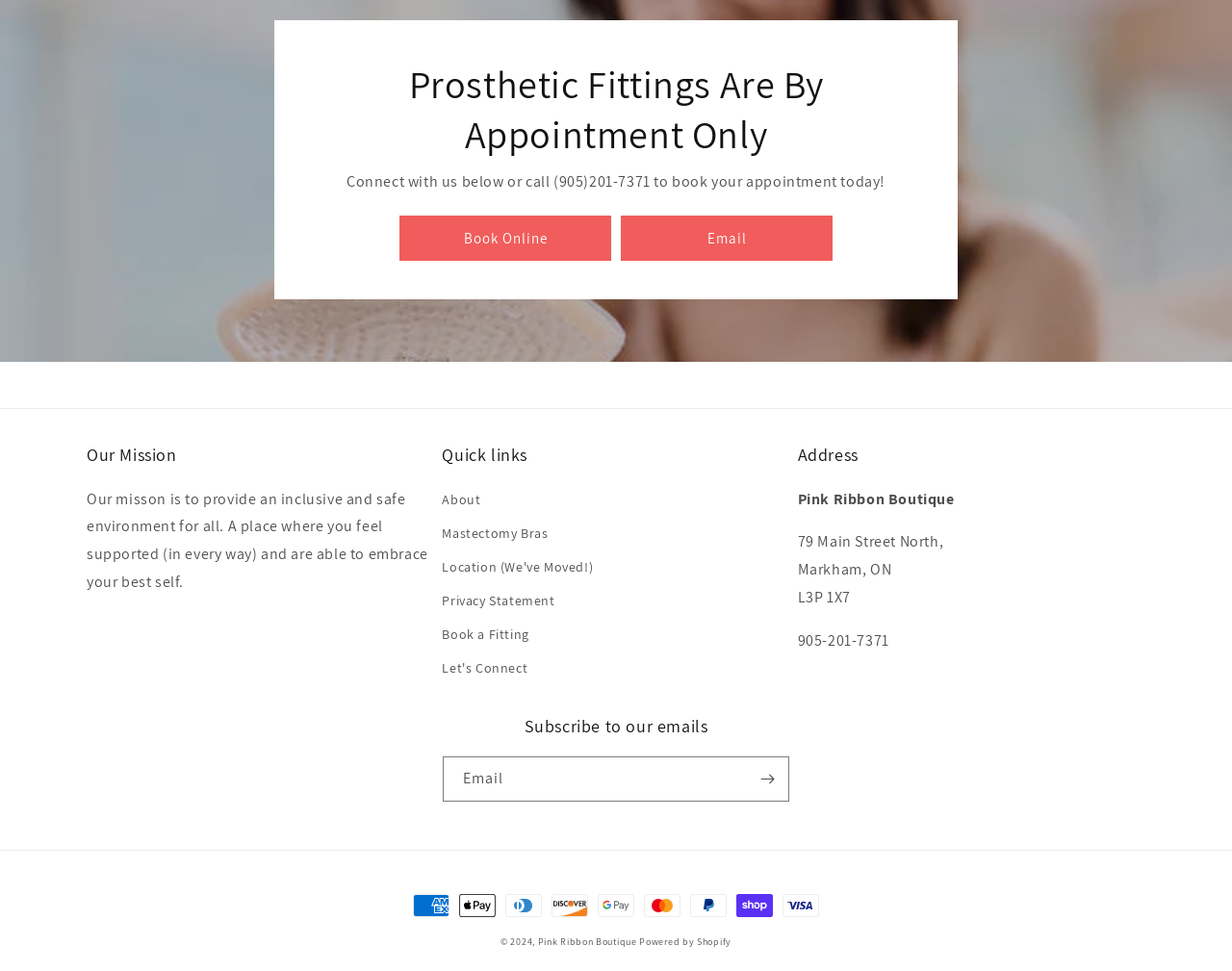Identify the bounding box coordinates of the clickable section necessary to follow the following instruction: "Subscribe to the newsletter". The coordinates should be presented as four float numbers from 0 to 1, i.e., [left, top, right, bottom].

[0.605, 0.779, 0.64, 0.826]